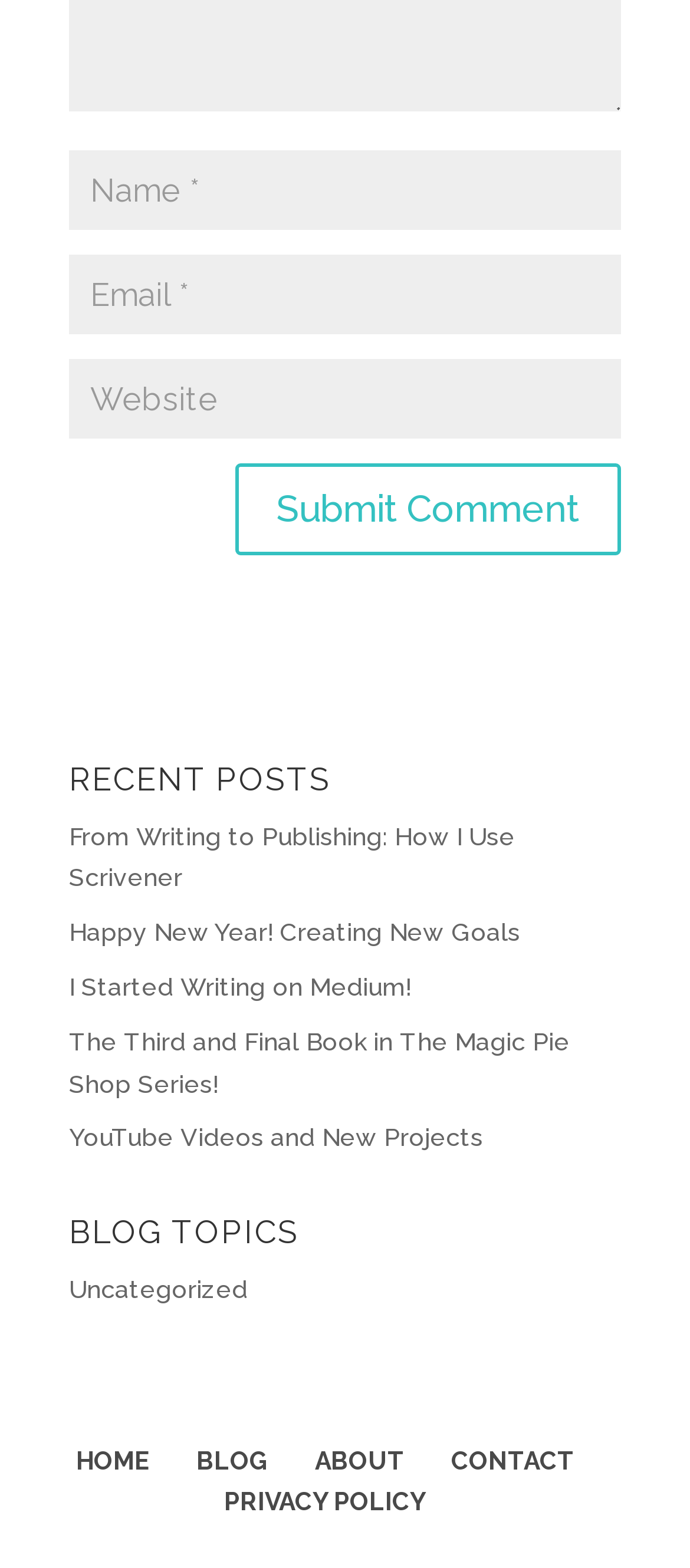Find the bounding box of the UI element described as: "input value="Website" name="url"". The bounding box coordinates should be given as four float values between 0 and 1, i.e., [left, top, right, bottom].

[0.1, 0.229, 0.9, 0.279]